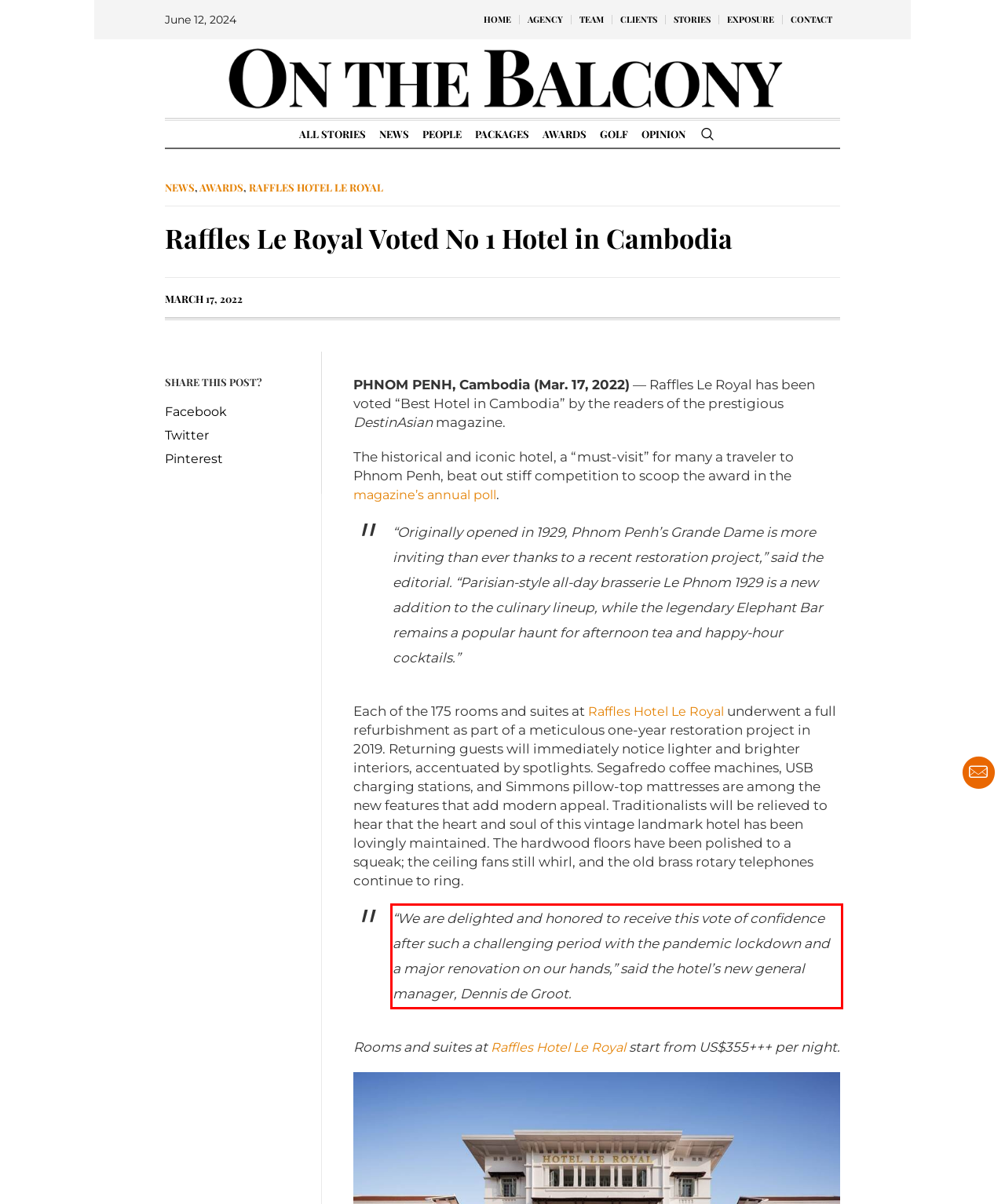Please identify the text within the red rectangular bounding box in the provided webpage screenshot.

“We are delighted and honored to receive this vote of confidence after such a challenging period with the pandemic lockdown and a major renovation on our hands,” said the hotel’s new general manager, Dennis de Groot.